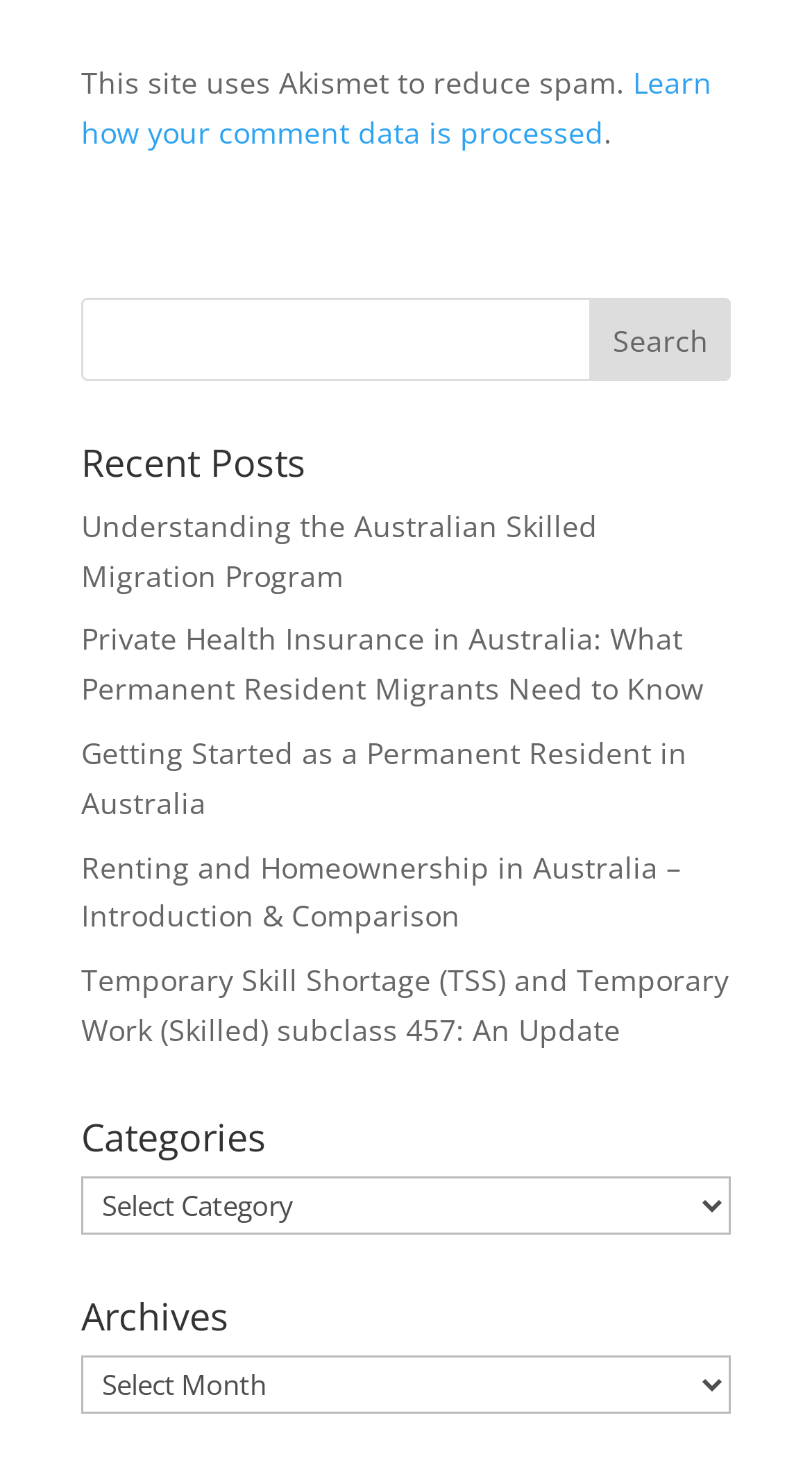For the given element description name="s", determine the bounding box coordinates of the UI element. The coordinates should follow the format (top-left x, top-left y, bottom-right x, bottom-right y) and be within the range of 0 to 1.

[0.1, 0.203, 0.9, 0.26]